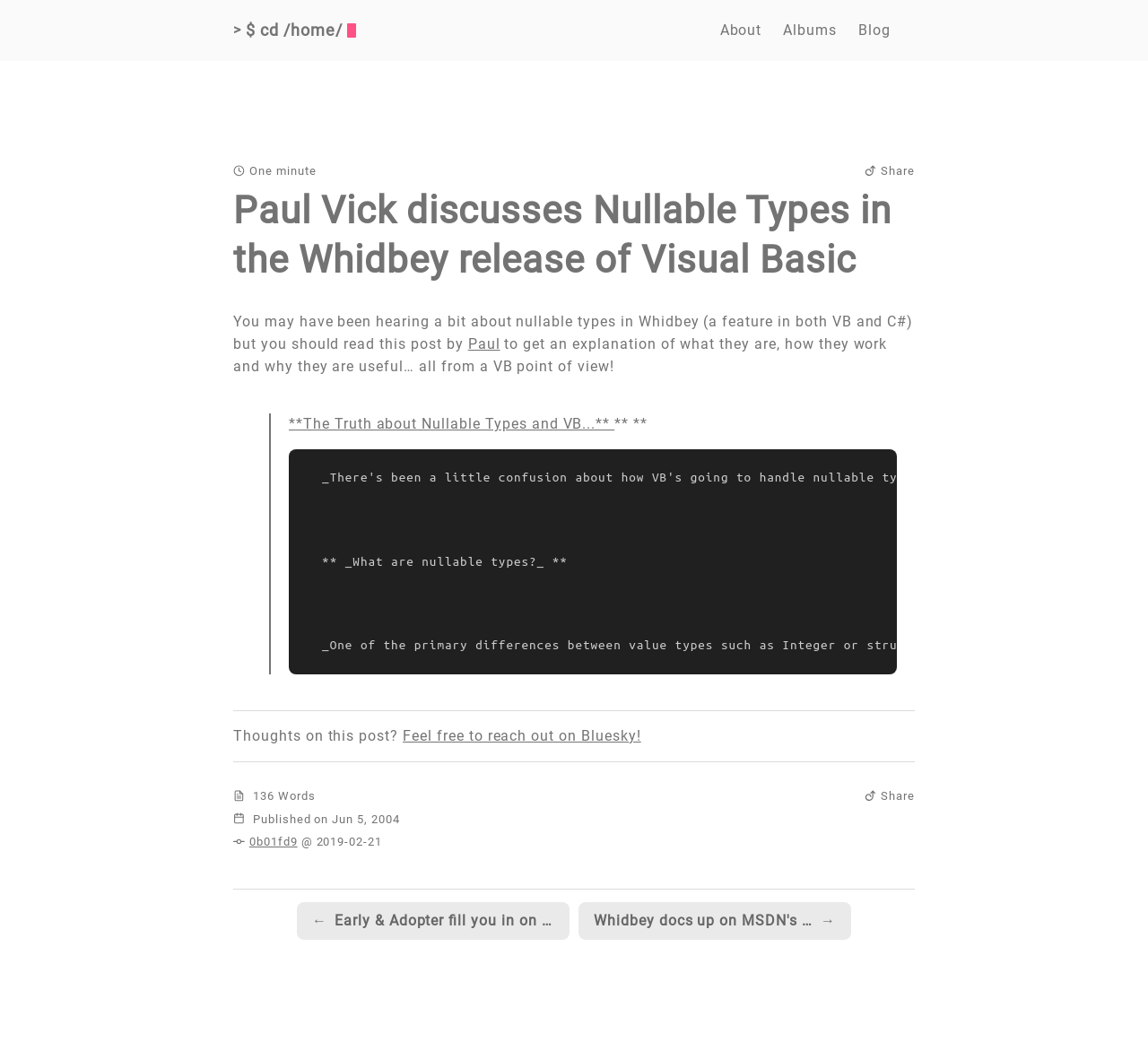What is the date of publication of the blog post? From the image, respond with a single word or brief phrase.

Jun 5, 2004